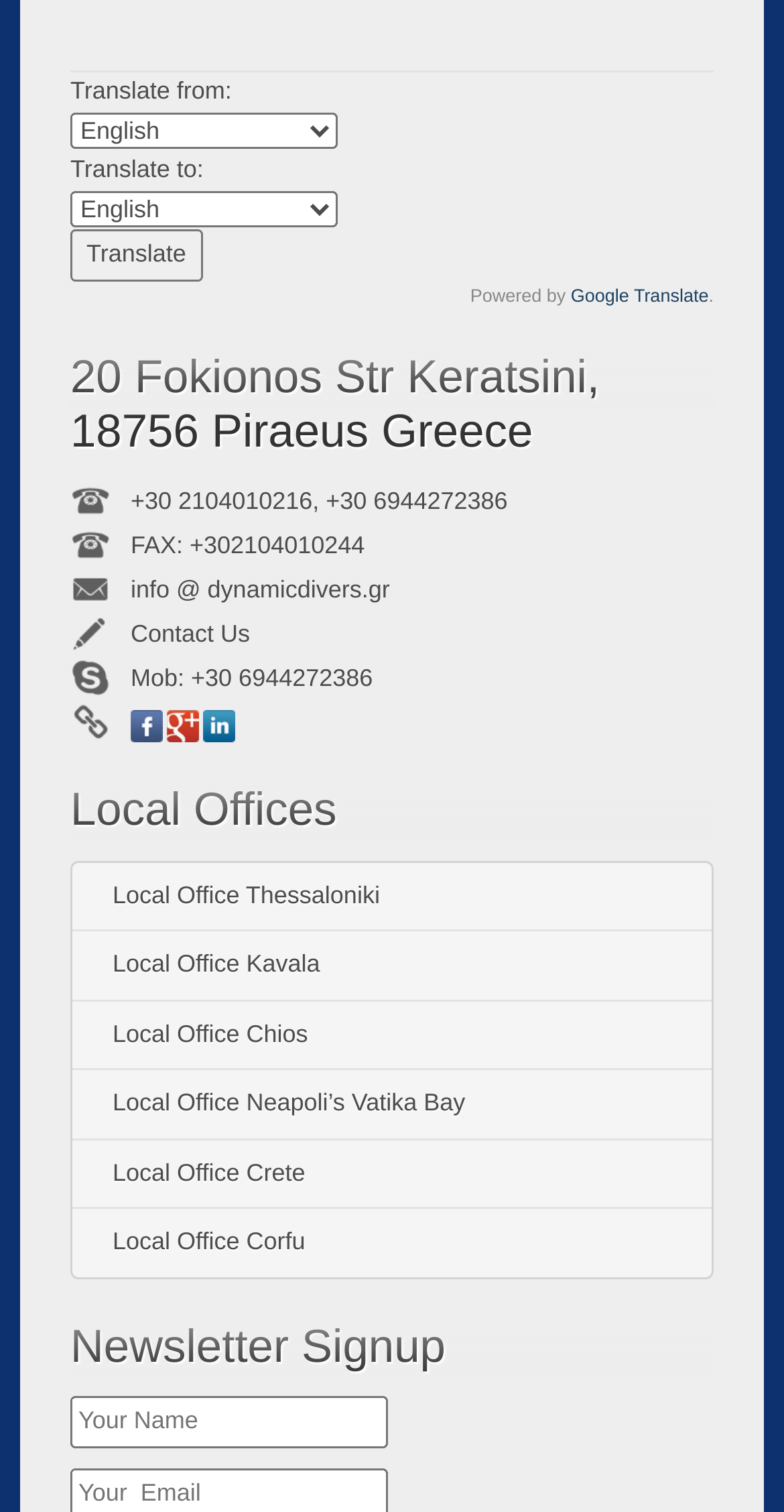Determine the bounding box coordinates of the element that should be clicked to execute the following command: "Visit the Google Translate website".

[0.728, 0.189, 0.904, 0.202]